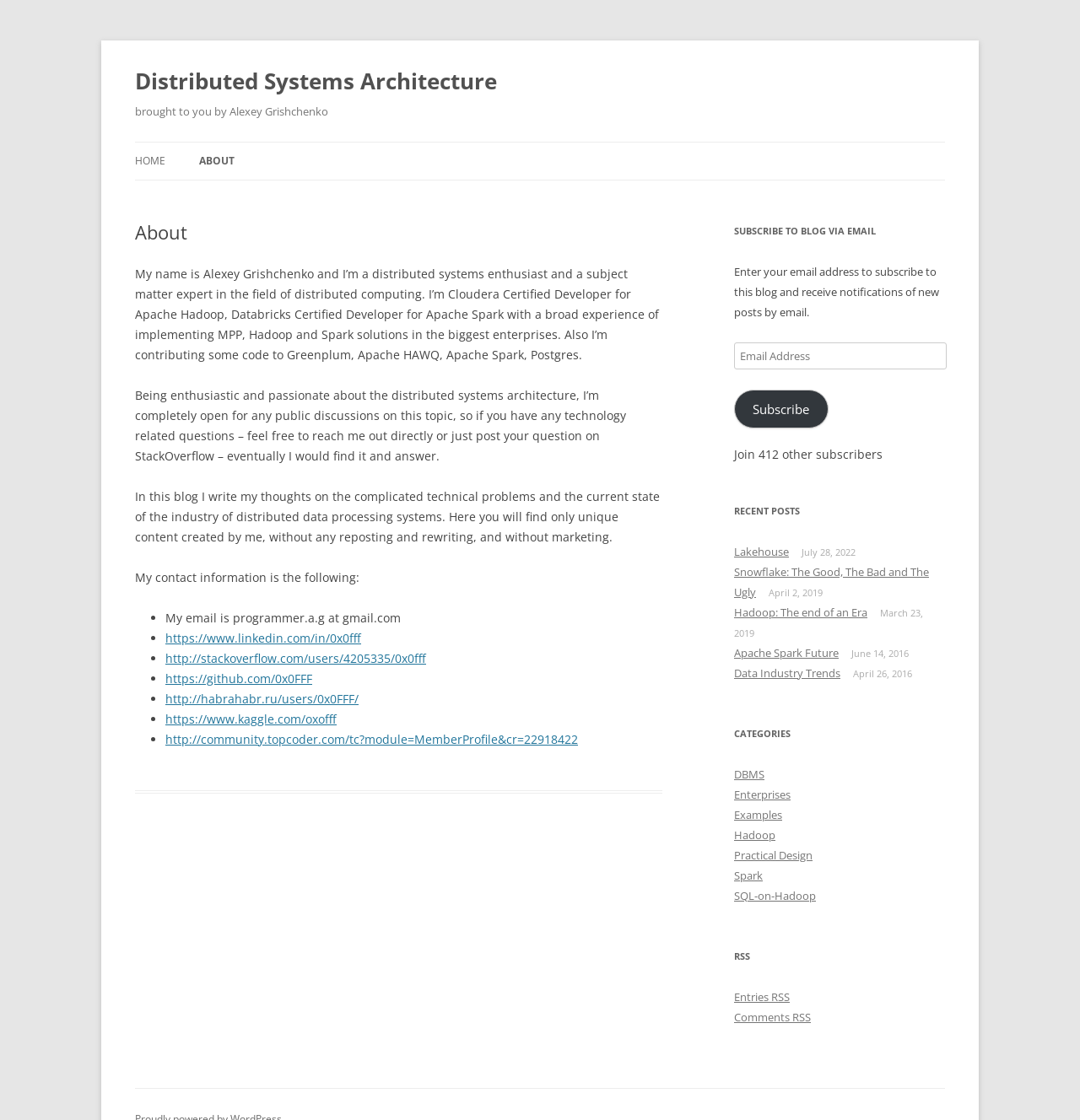How many recent posts are listed?
Using the visual information, respond with a single word or phrase.

5